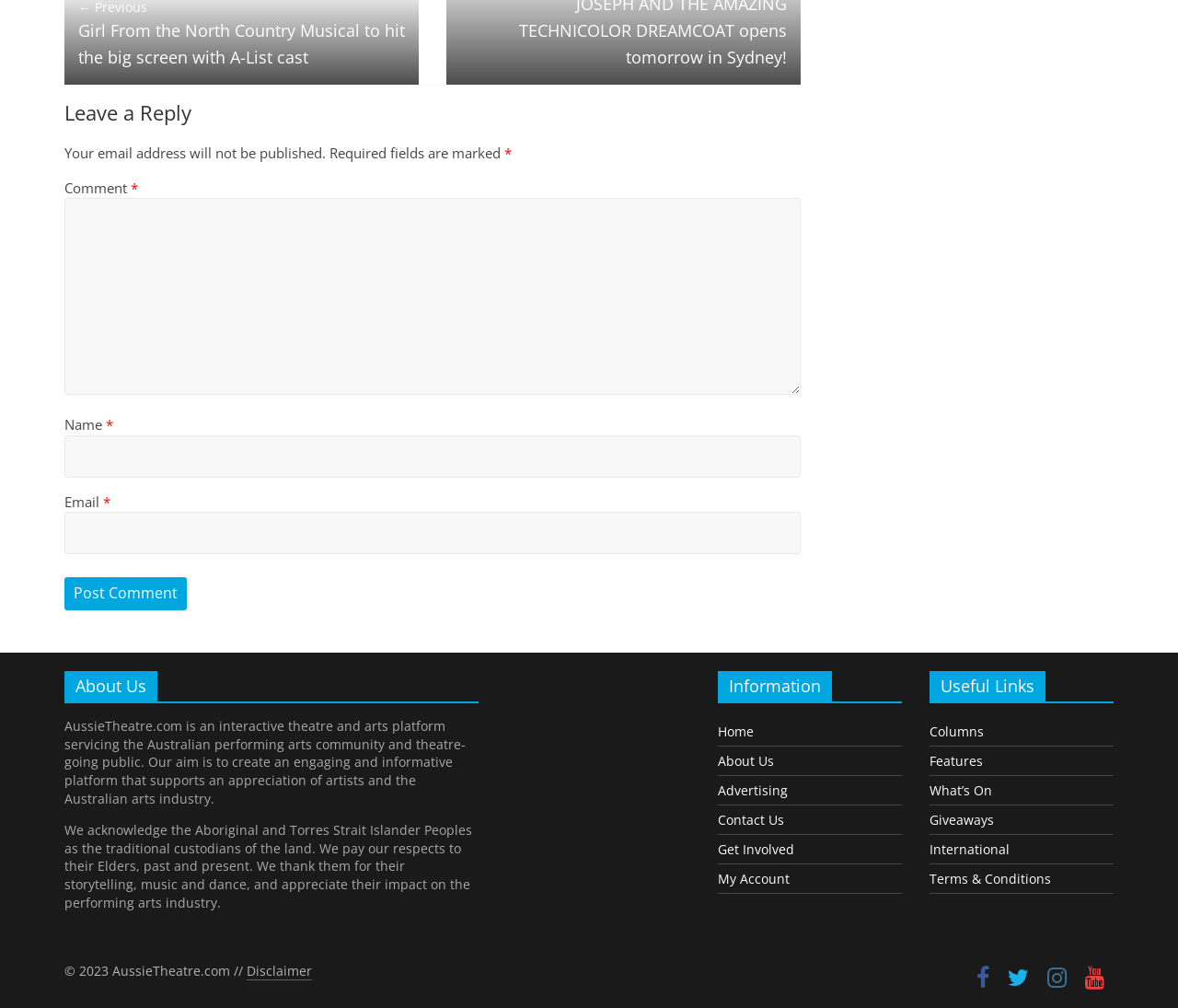Given the element description Weekly Bulletins, identify the bounding box coordinates for the UI element on the webpage screenshot. The format should be (top-left x, top-left y, bottom-right x, bottom-right y), with values between 0 and 1.

None